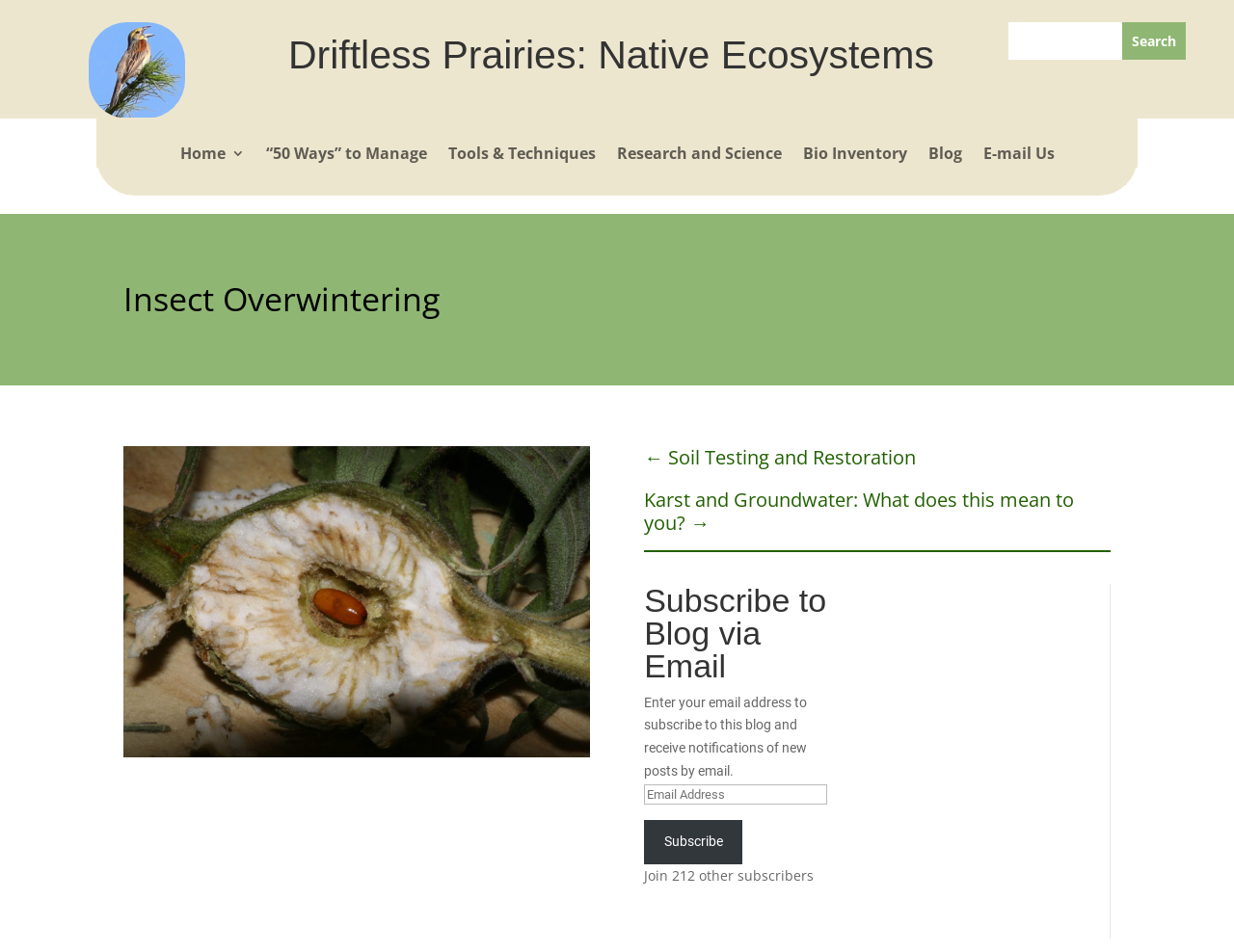Determine the webpage's heading and output its text content.

Driftless Prairies: Native Ecosystems